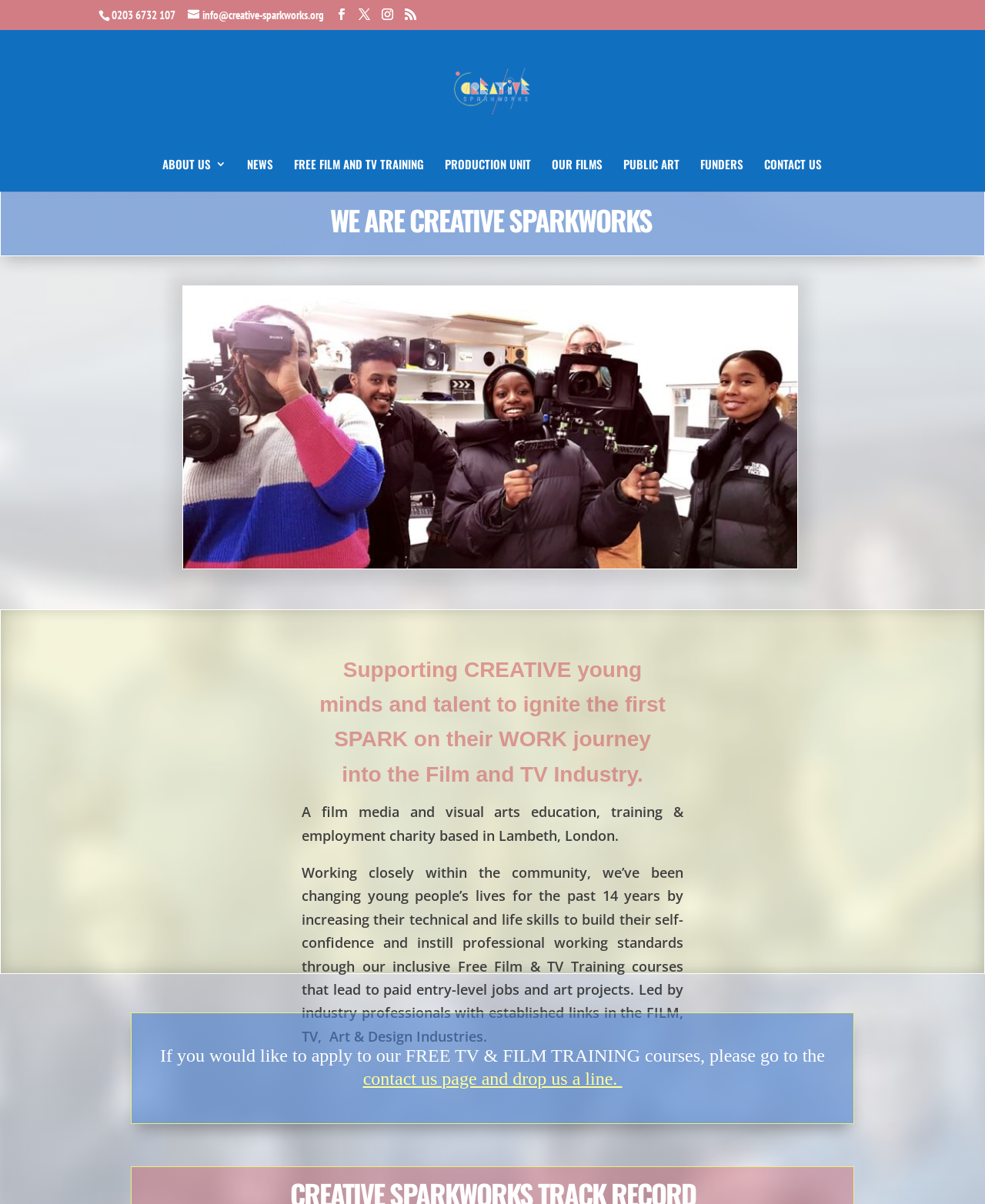What is the organization's main goal?
From the screenshot, provide a brief answer in one word or phrase.

Supporting young minds in the Film and TV Industry